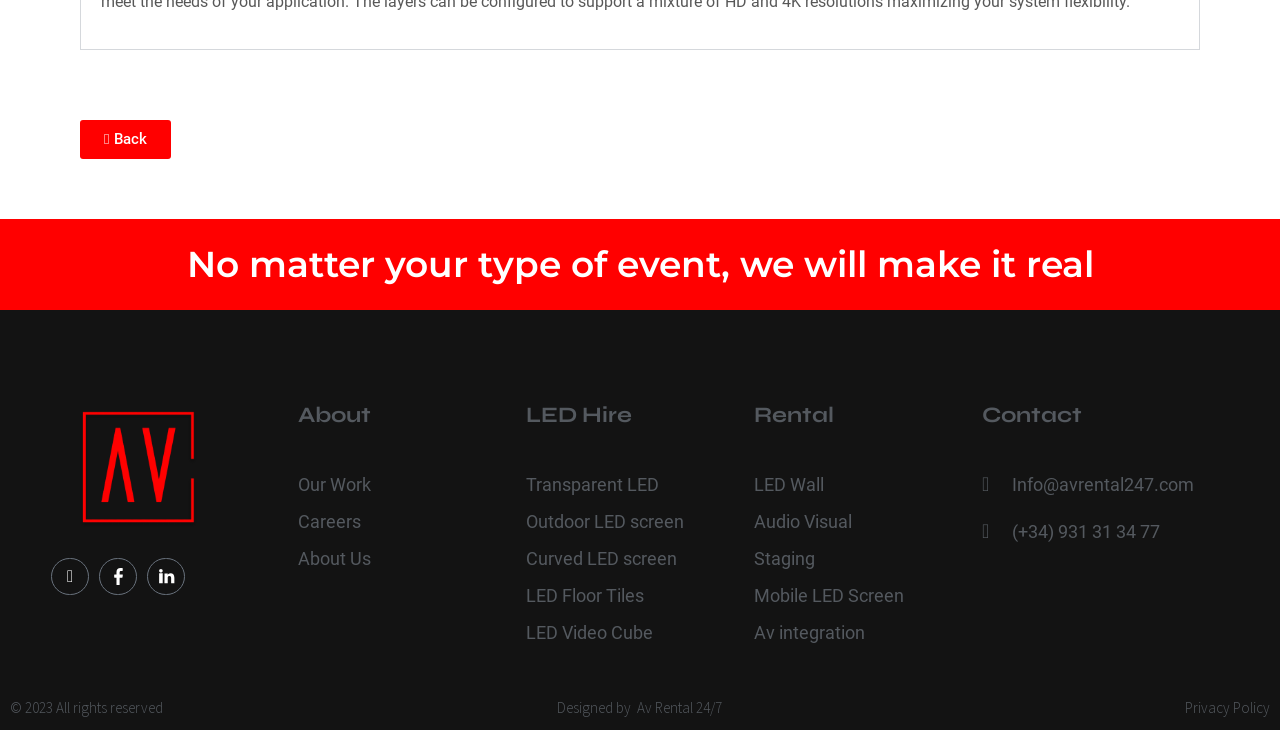Determine the bounding box coordinates of the clickable region to carry out the instruction: "Search for something".

None